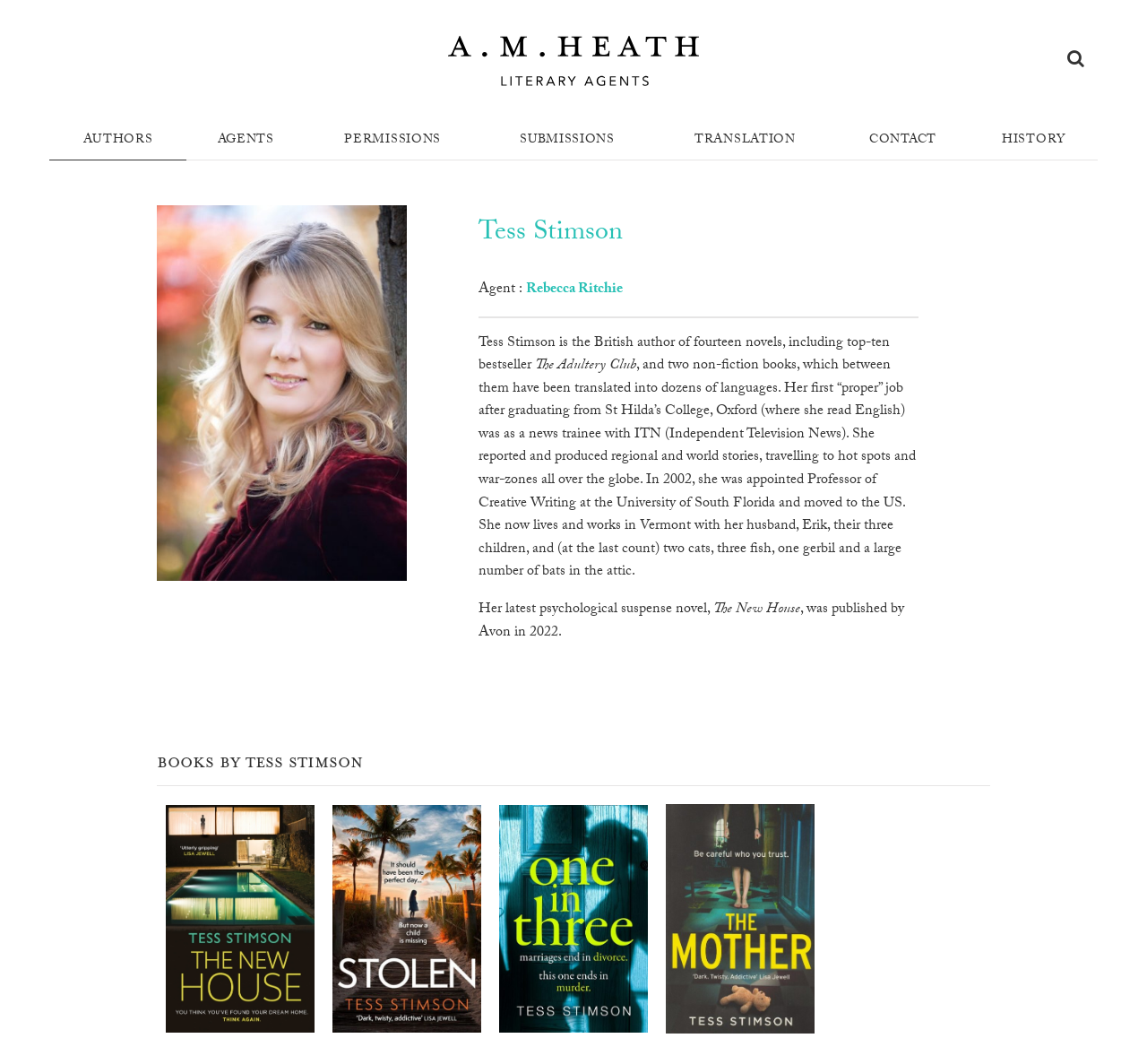Please determine the bounding box coordinates of the area that needs to be clicked to complete this task: 'View Tess Stimson's profile'. The coordinates must be four float numbers between 0 and 1, formatted as [left, top, right, bottom].

[0.391, 0.034, 0.609, 0.081]